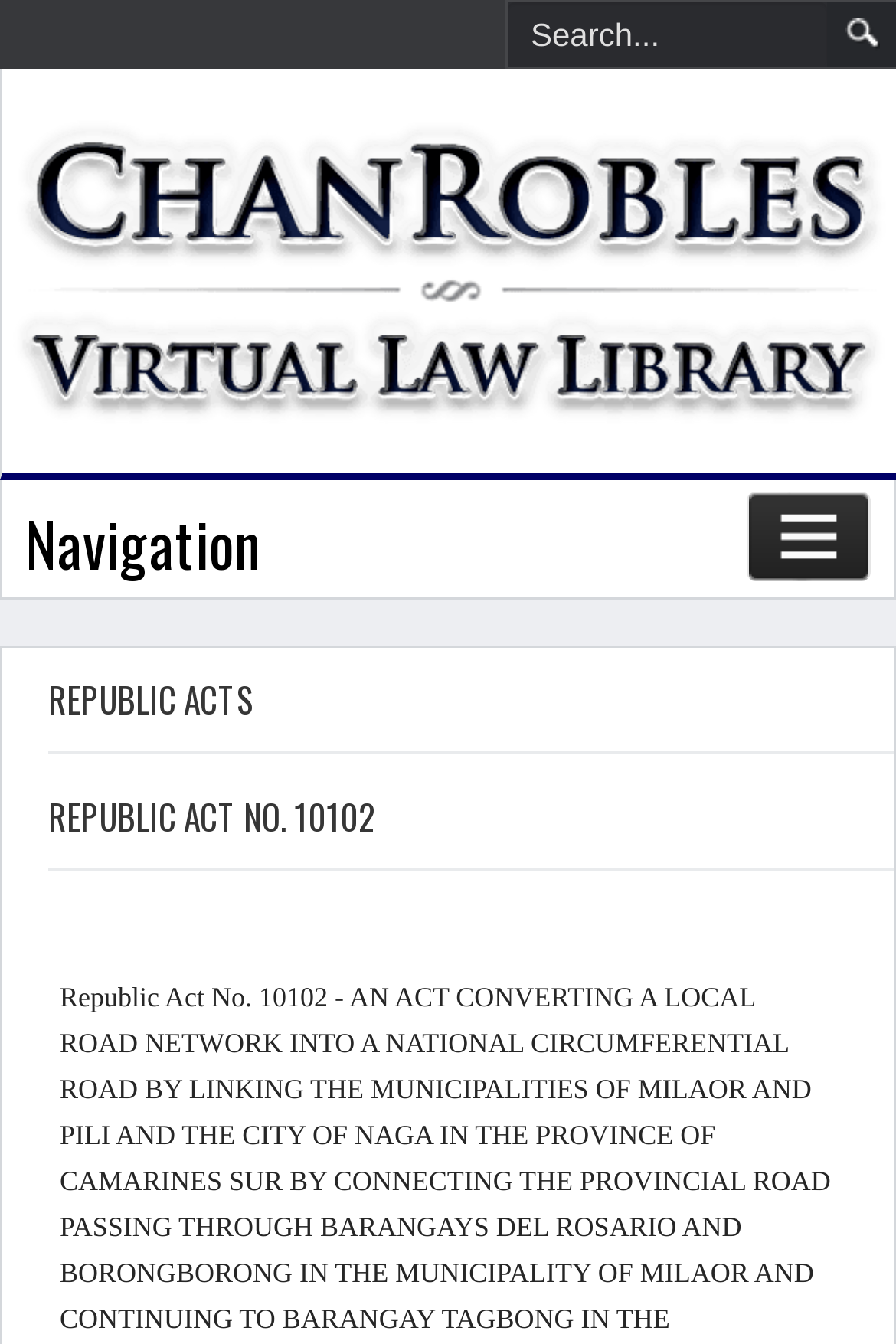What is the position of the button?
Craft a detailed and extensive response to the question.

The button is located on the right side of the webpage, as indicated by its bounding box coordinates [0.923, 0.002, 1.0, 0.05], which shows that its left edge is at 0.923, meaning it is positioned on the right side.